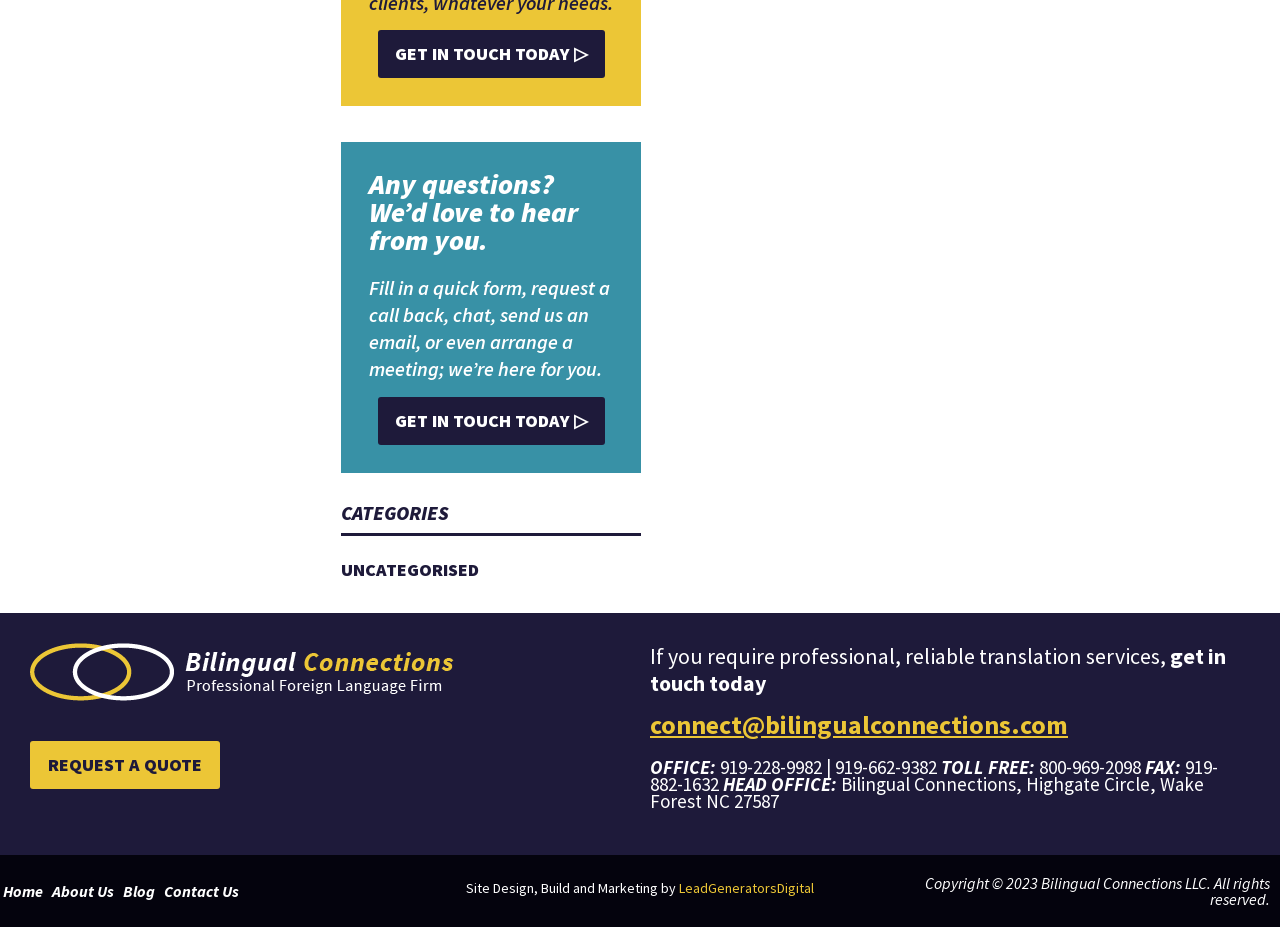Could you provide the bounding box coordinates for the portion of the screen to click to complete this instruction: "Get in touch today"?

[0.295, 0.033, 0.472, 0.085]